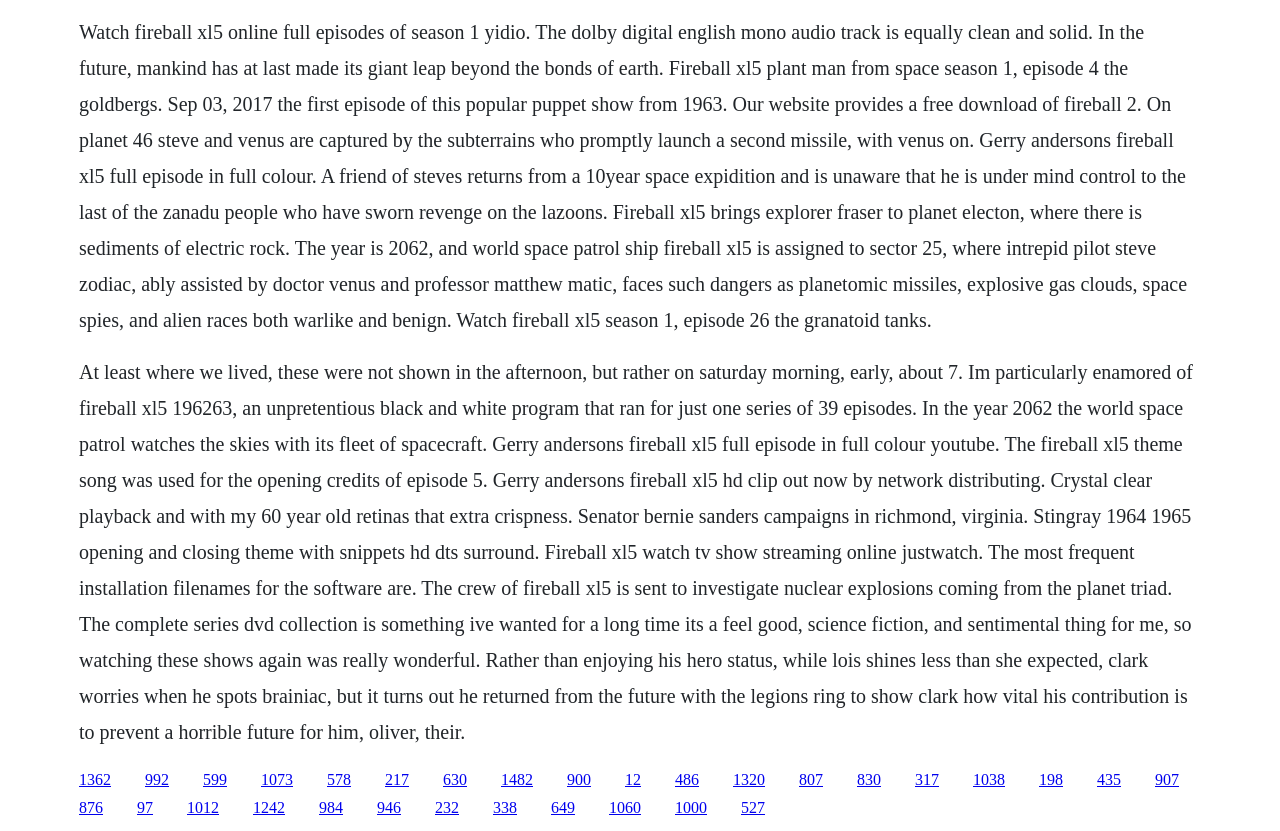Please determine the bounding box coordinates for the element that should be clicked to follow these instructions: "Click the link to watch Fireball XL5 online full episodes of season 1".

[0.062, 0.025, 0.927, 0.398]